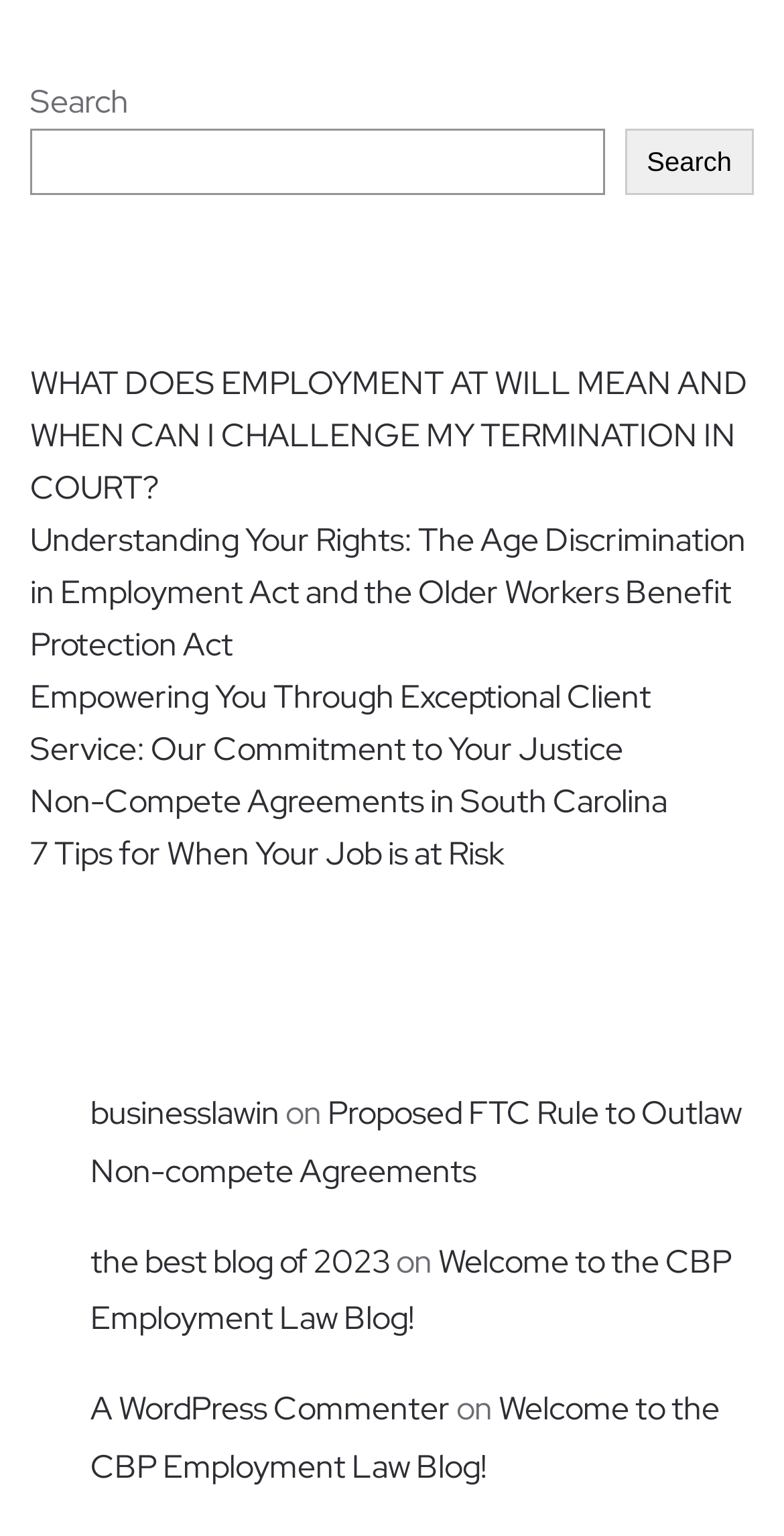Identify the bounding box coordinates of the element to click to follow this instruction: 'Search for something'. Ensure the coordinates are four float values between 0 and 1, provided as [left, top, right, bottom].

[0.038, 0.083, 0.771, 0.127]